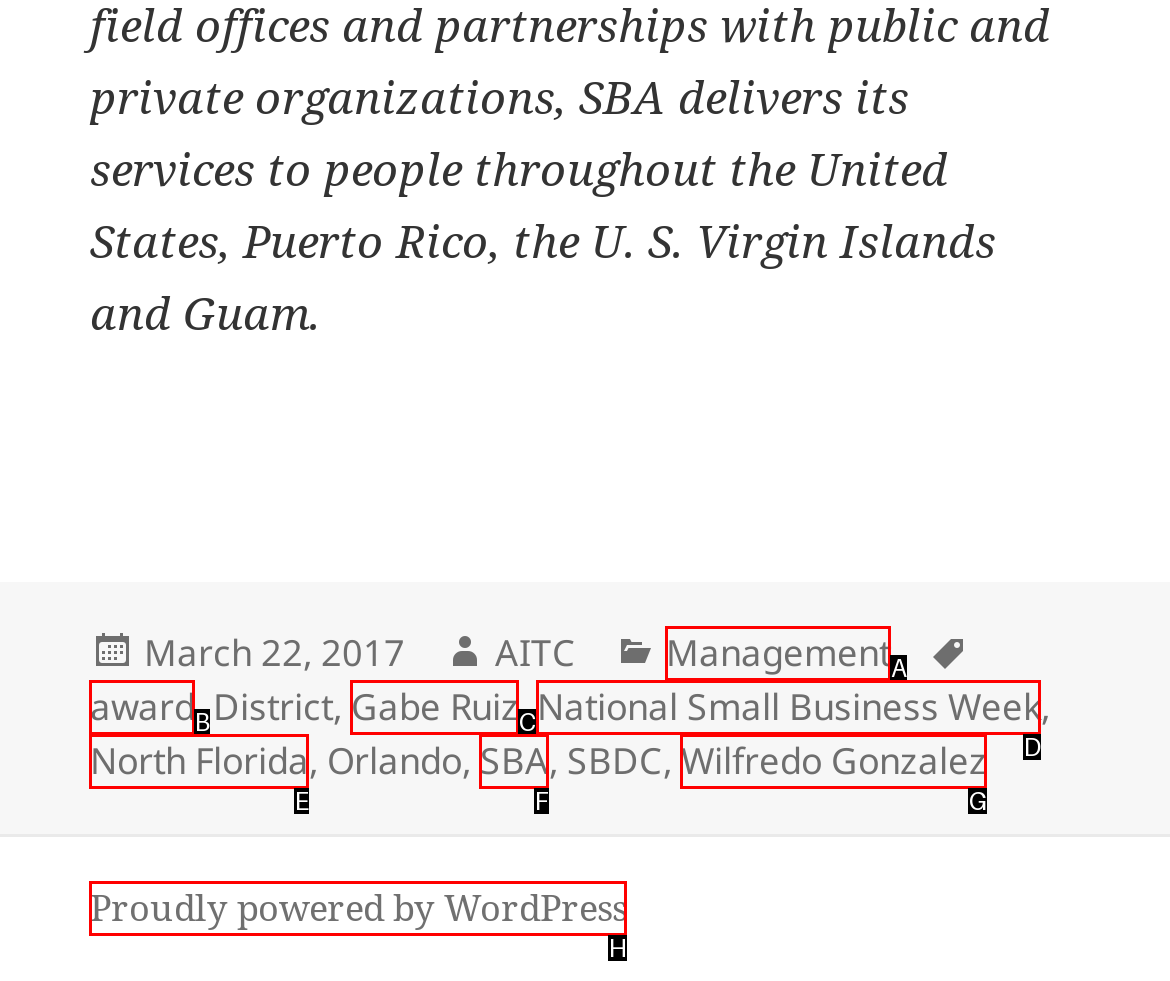Find the UI element described as: Wilfredo Gonzalez
Reply with the letter of the appropriate option.

G